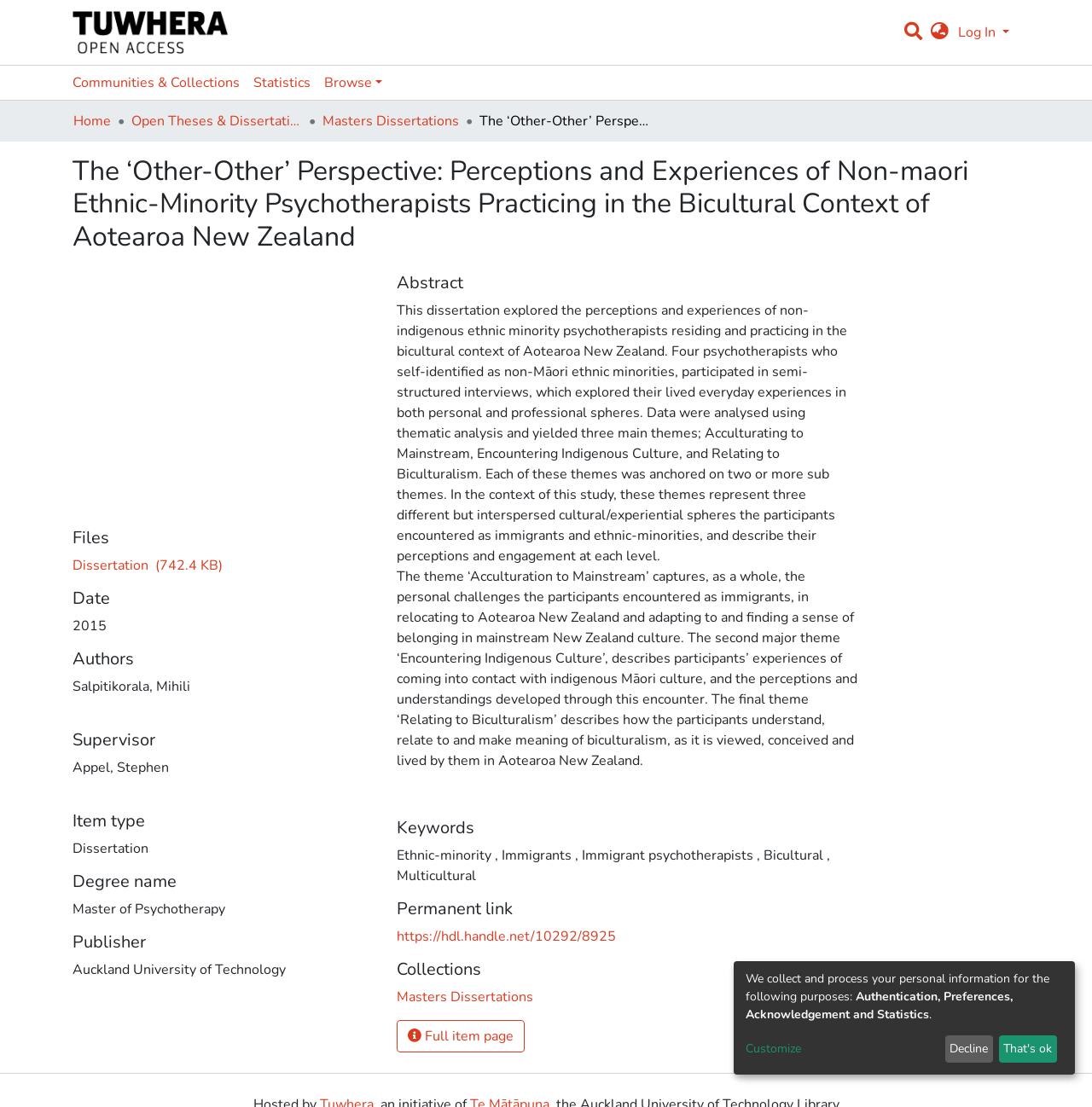Locate the bounding box of the UI element described in the following text: "That's ok".

[0.915, 0.935, 0.968, 0.96]